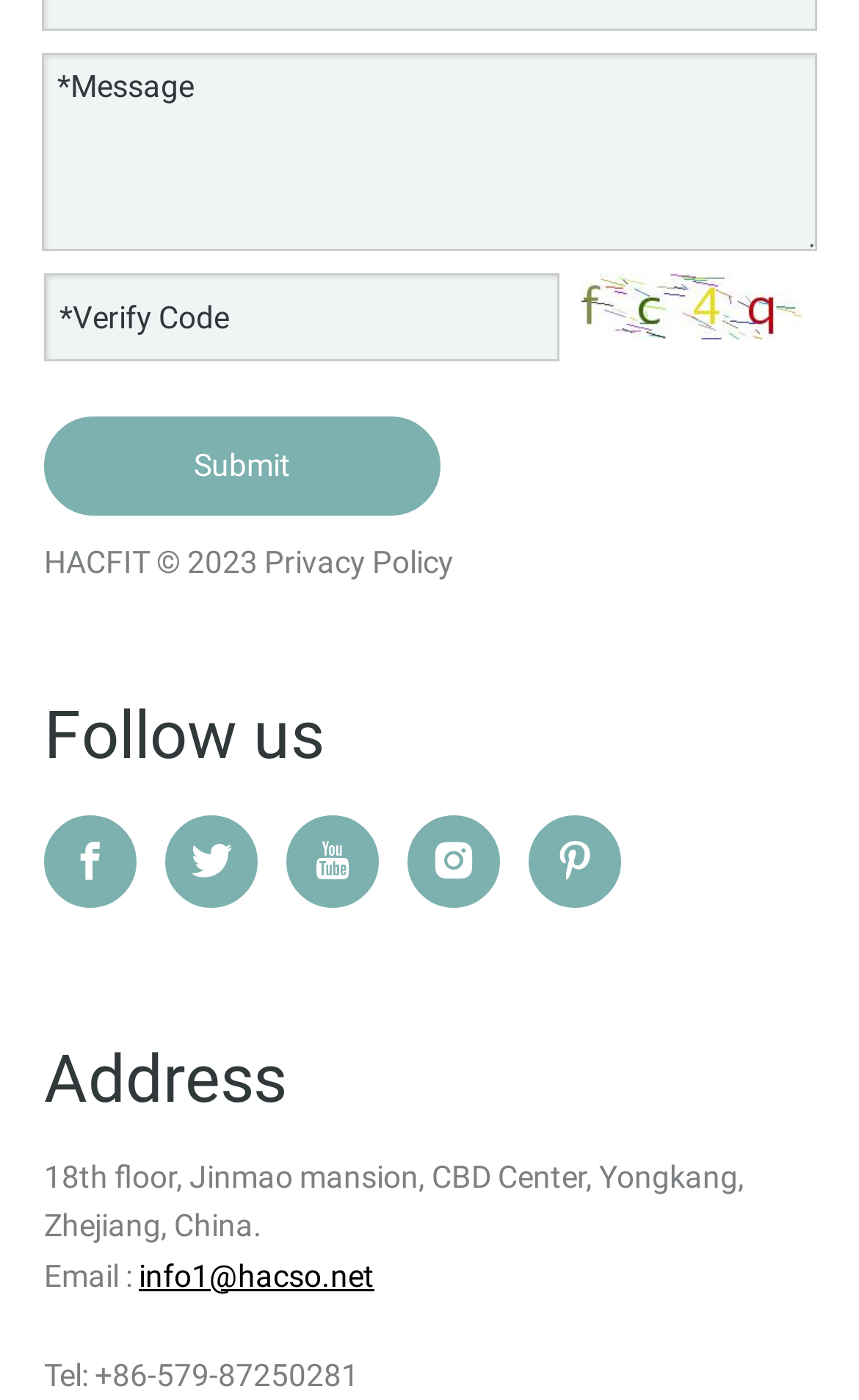Find the bounding box coordinates for the element that must be clicked to complete the instruction: "Enter verify code". The coordinates should be four float numbers between 0 and 1, indicated as [left, top, right, bottom].

[0.051, 0.194, 0.651, 0.257]